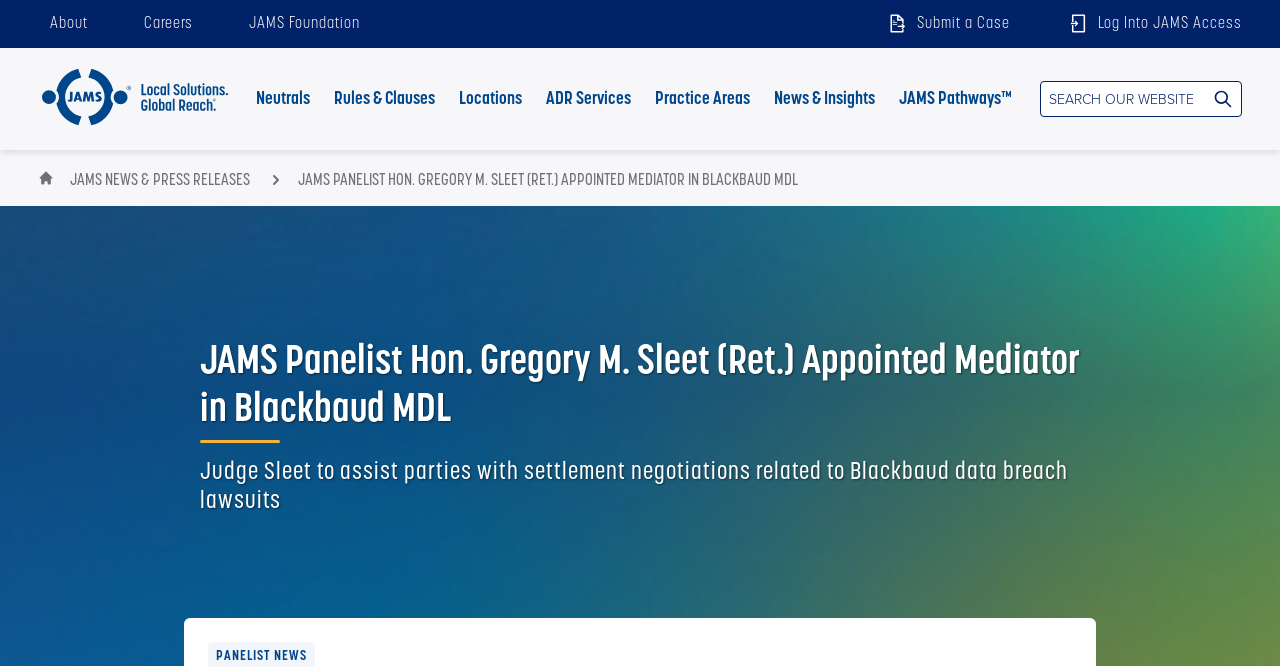Locate the bounding box coordinates of the element that should be clicked to fulfill the instruction: "Search our website".

[0.813, 0.121, 0.97, 0.175]